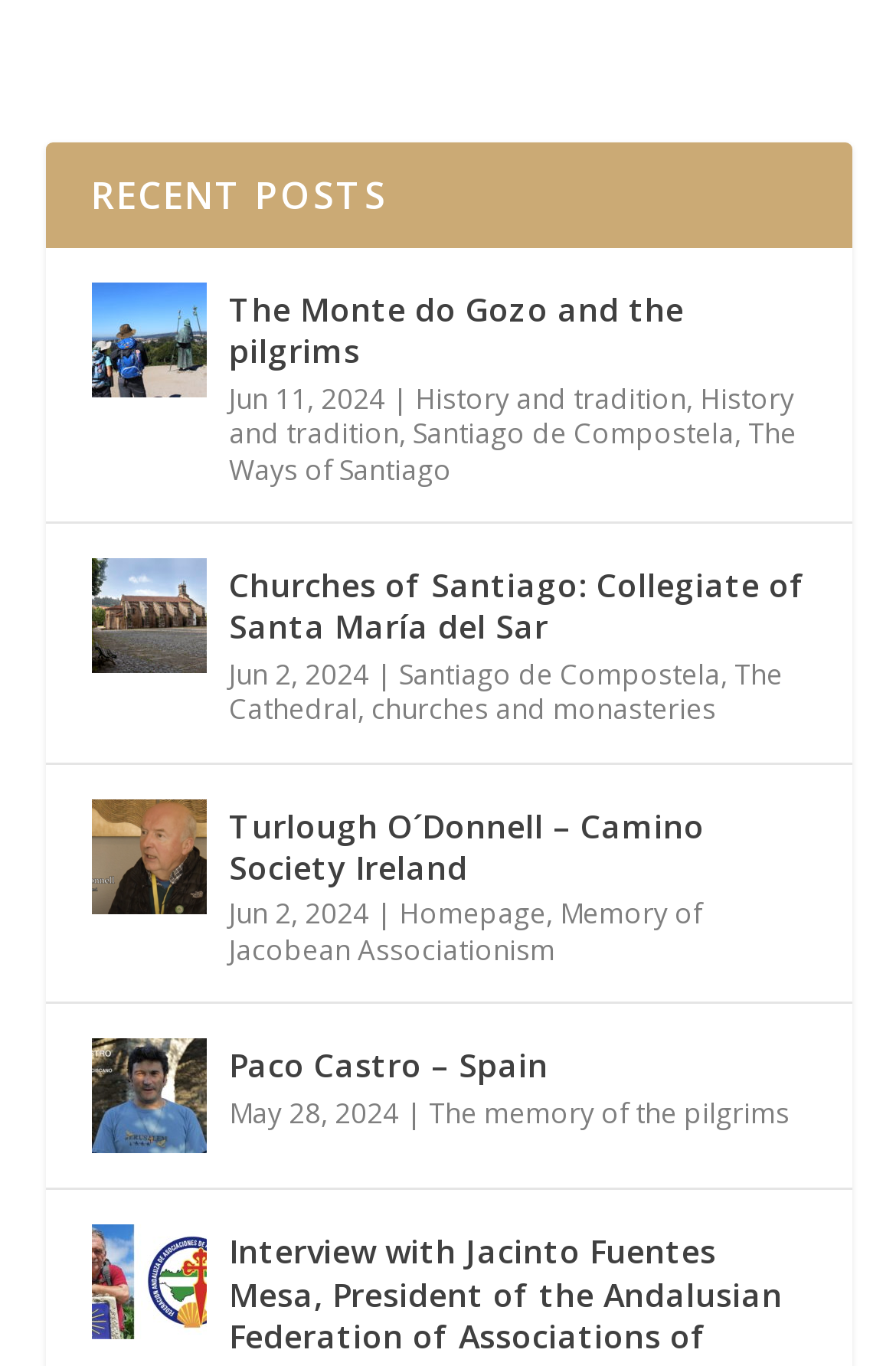What is the title of the section?
Provide a detailed and well-explained answer to the question.

The title of the section is 'RECENT POSTS' which is indicated by the heading element at the top of the webpage.